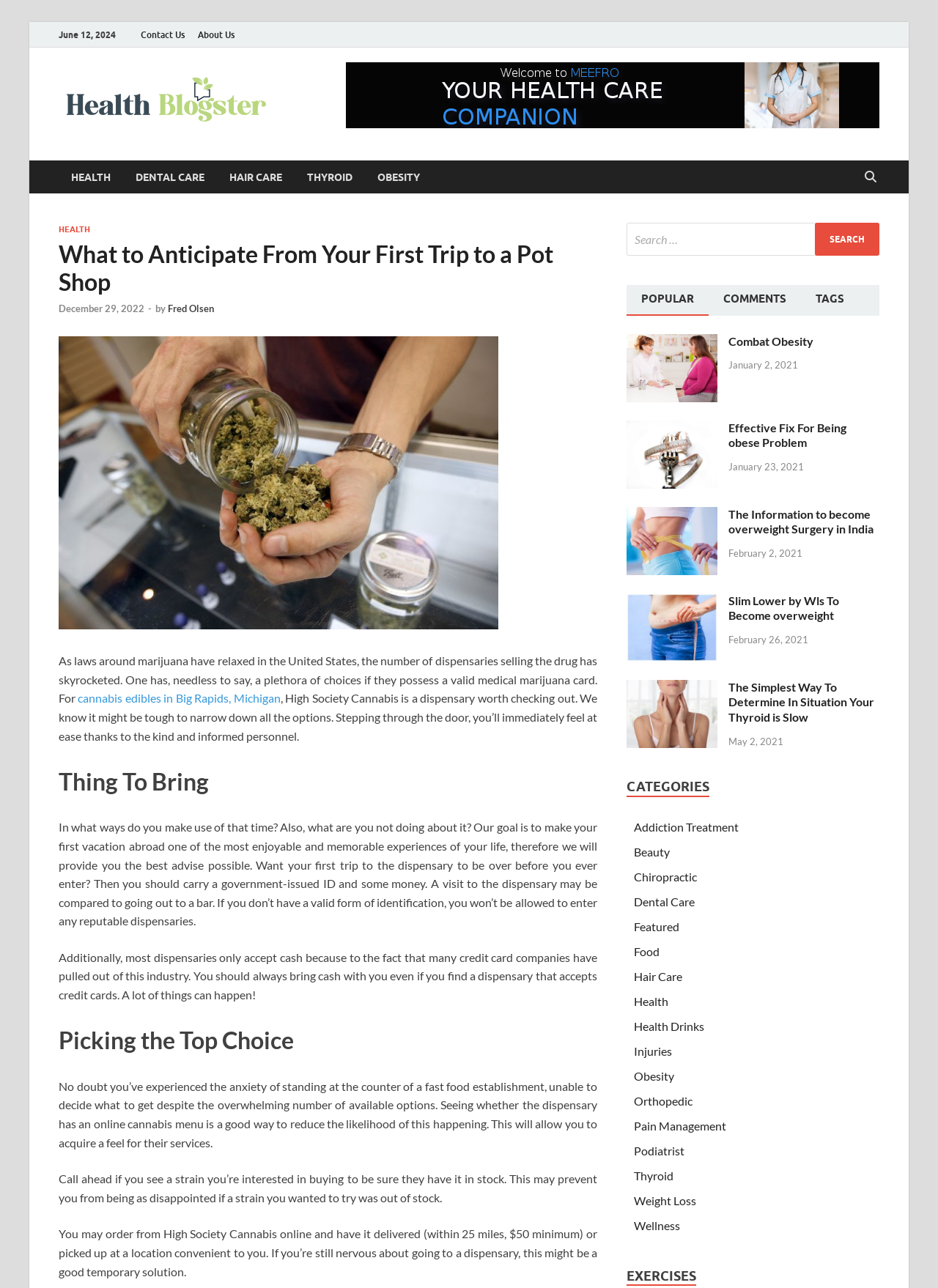Locate the heading on the webpage and return its text.

What to Anticipate From Your First Trip to a Pot Shop